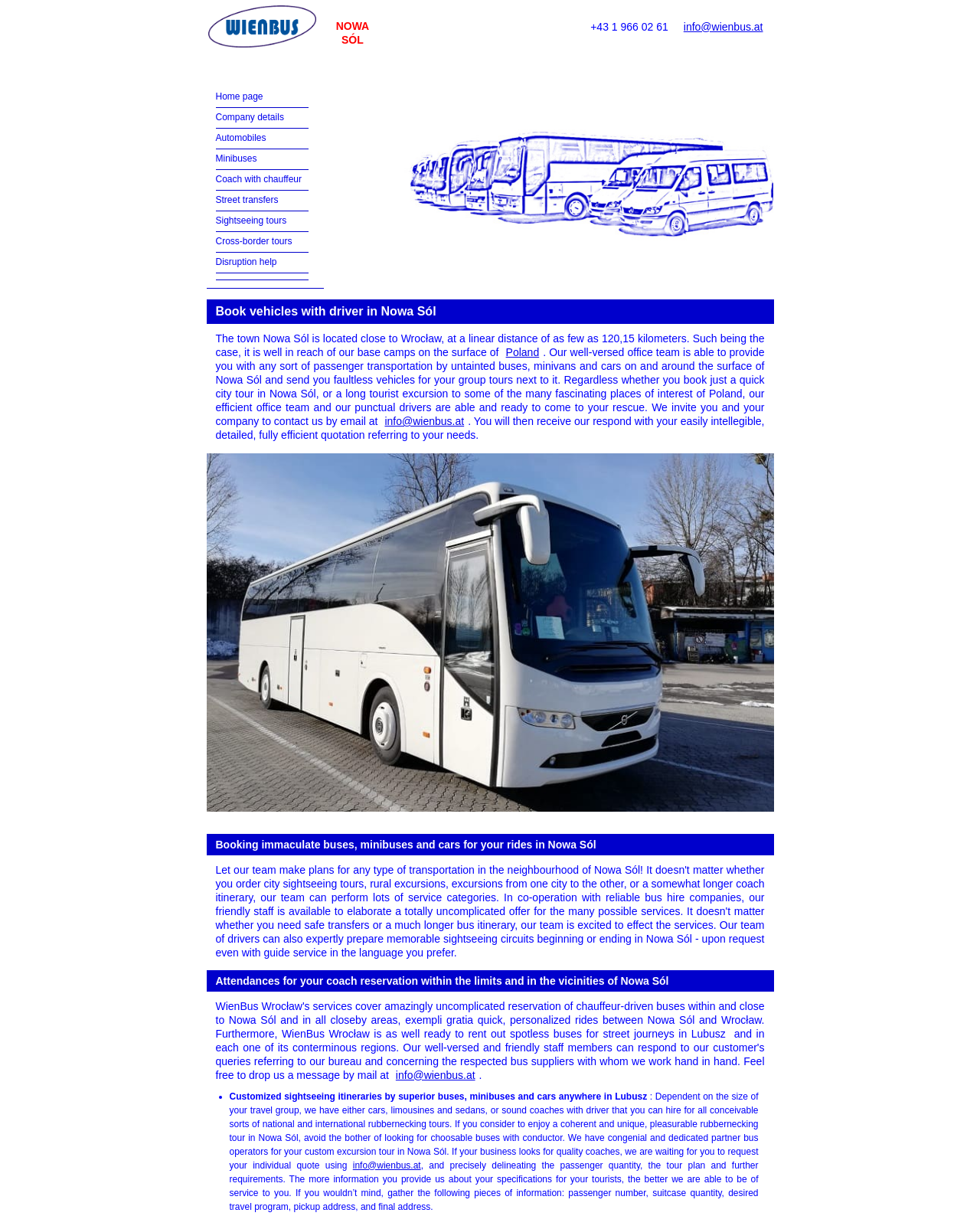What types of vehicles can be booked?
Provide a well-explained and detailed answer to the question.

The webpage mentions that the company provides 'passenger transportation by untainted buses, minivans and cars' and also mentions 'coaches with driver' and 'limousines and sedans' as options for booking.